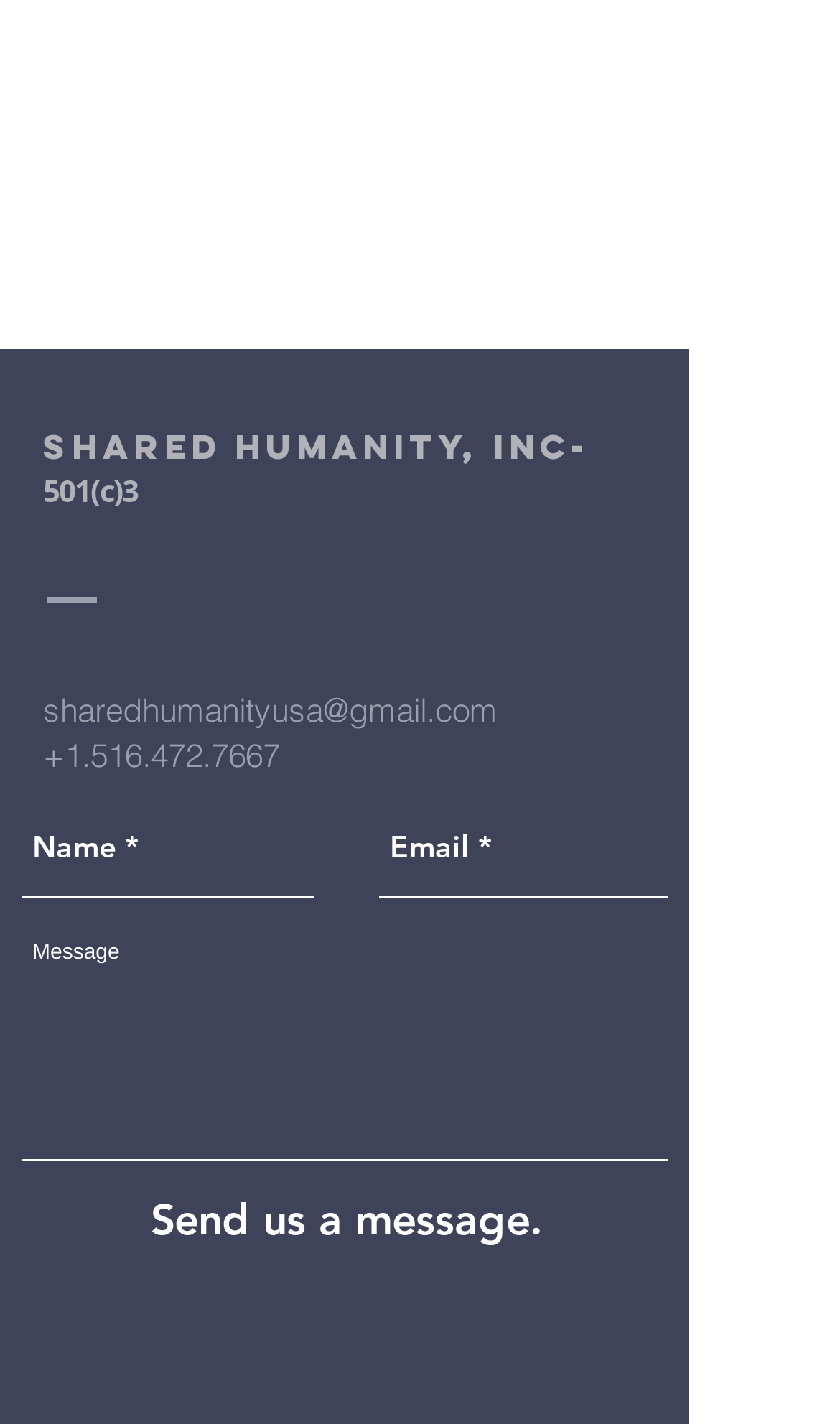Identify the coordinates of the bounding box for the element described below: "aria-label="White Facebook Icon"". Return the coordinates as four float numbers between 0 and 1: [left, top, right, bottom].

[0.262, 0.452, 0.328, 0.492]